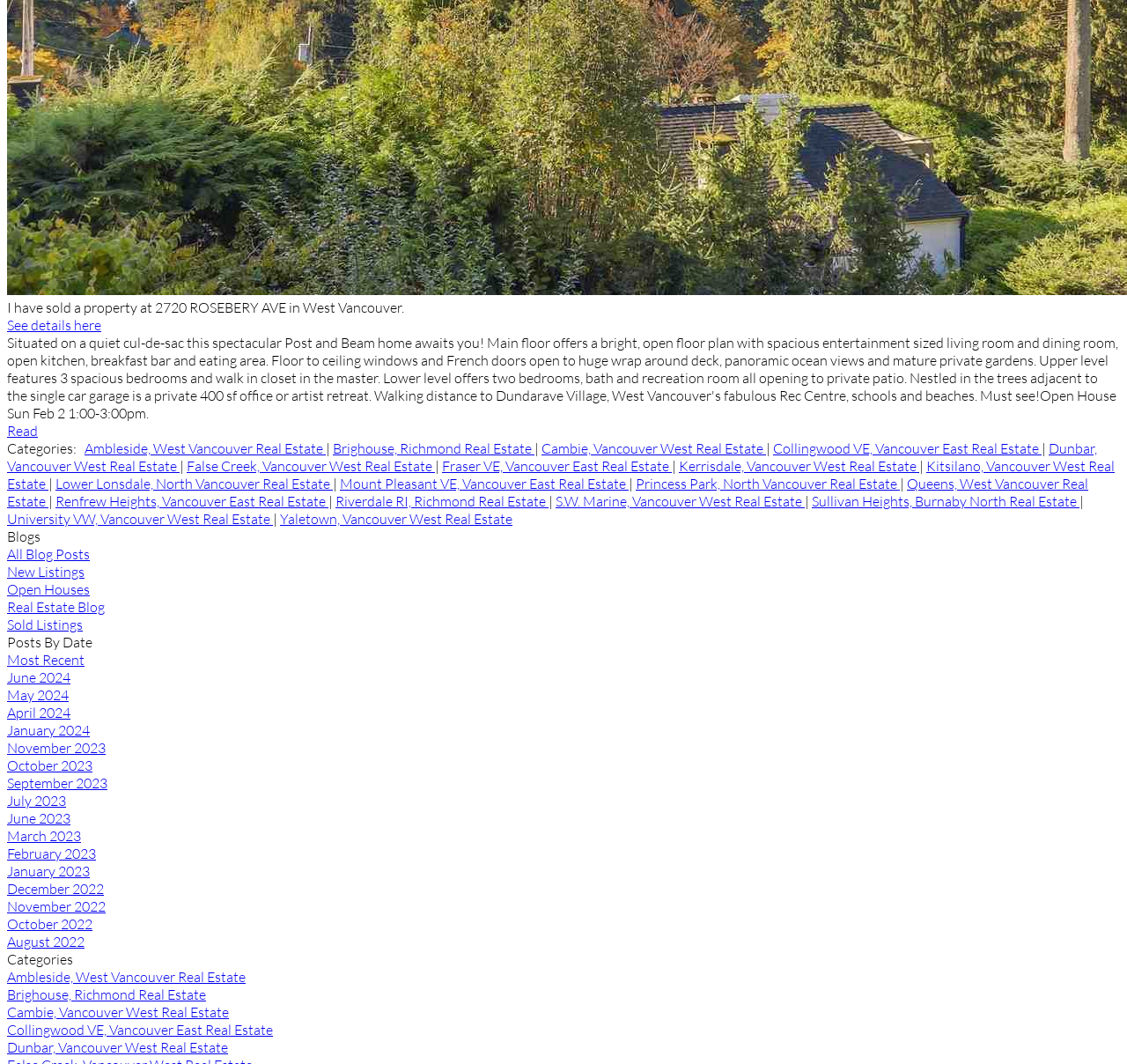Please specify the bounding box coordinates of the clickable region to carry out the following instruction: "Explore Ambleside, West Vancouver Real Estate". The coordinates should be four float numbers between 0 and 1, in the format [left, top, right, bottom].

[0.075, 0.413, 0.289, 0.429]